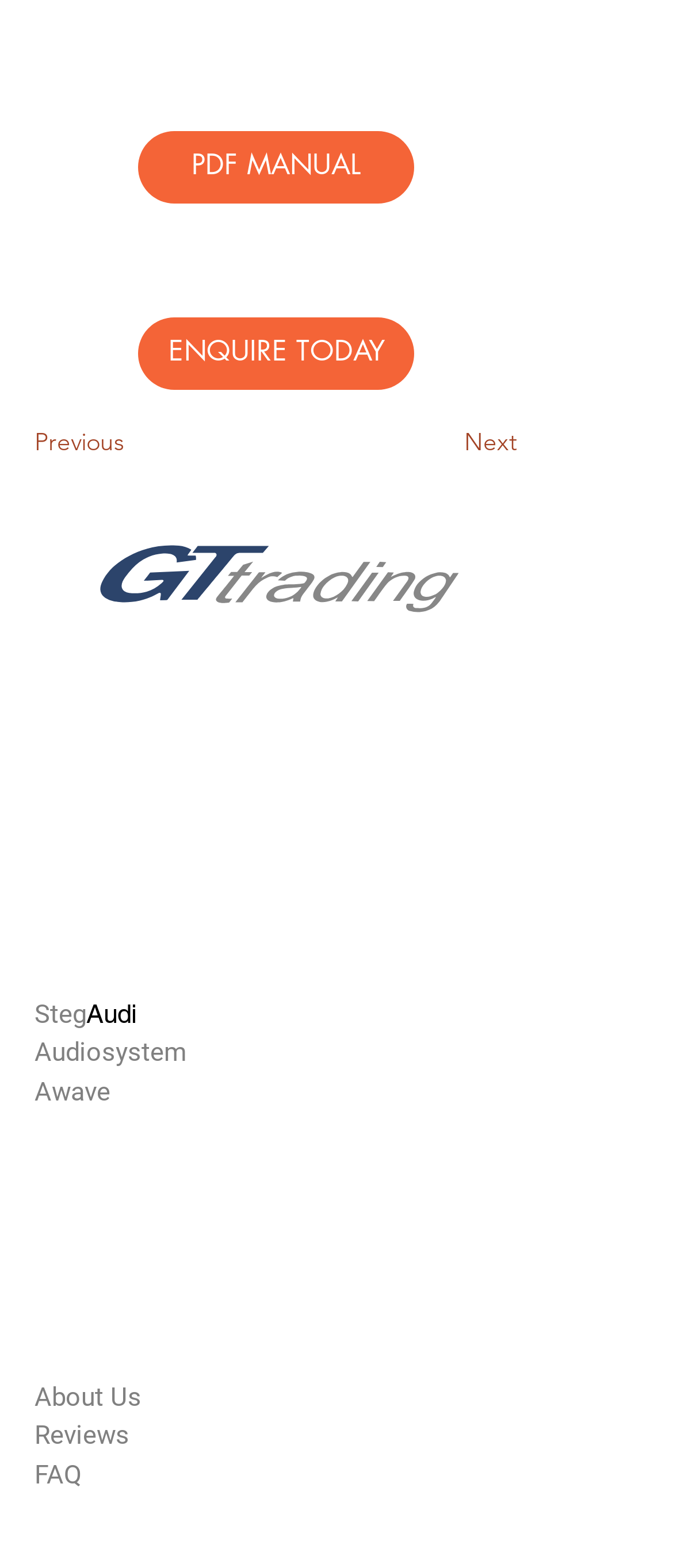What is the text on the top-left button?
Answer with a single word or short phrase according to what you see in the image.

PDF MANUAL